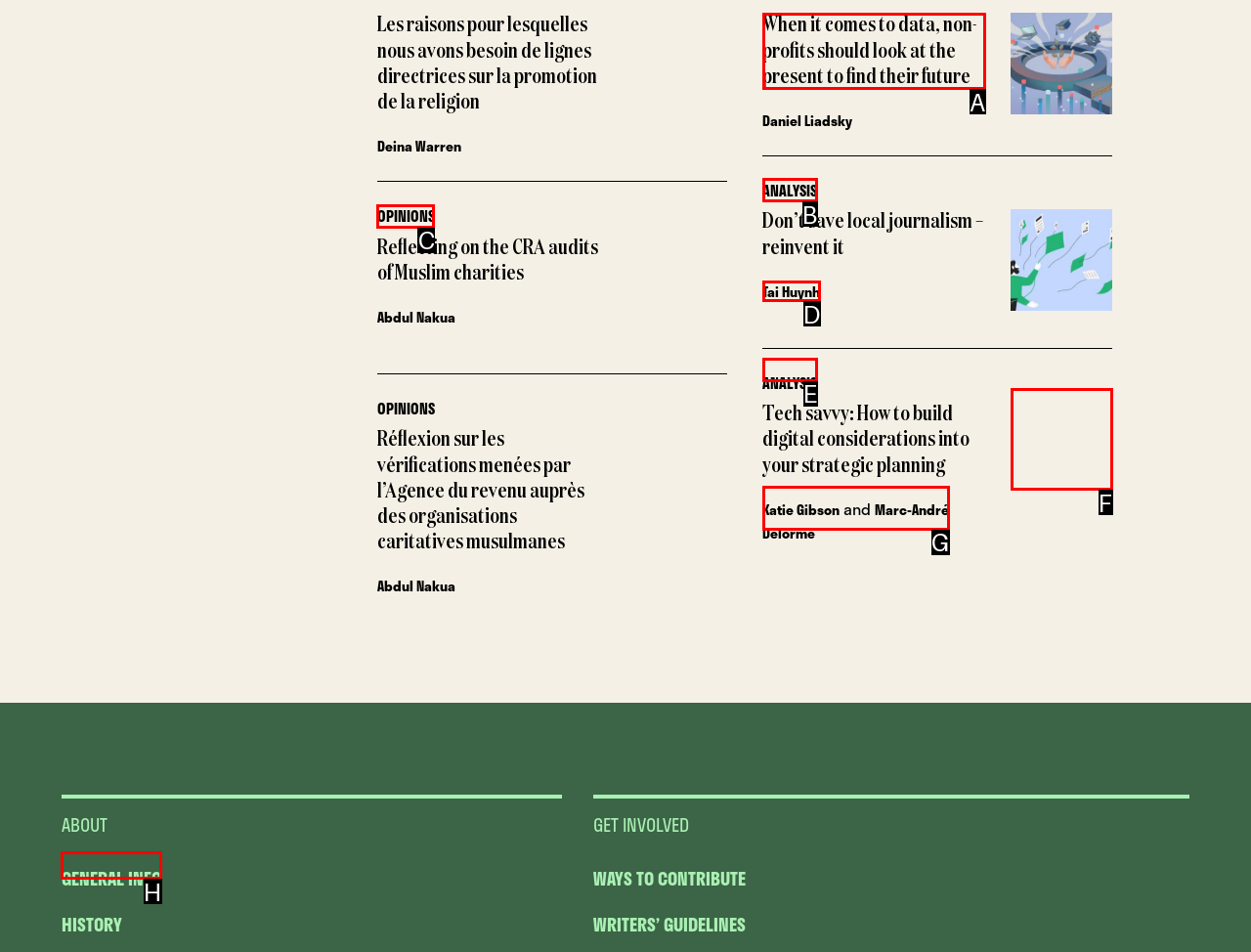Tell me which letter corresponds to the UI element that will allow you to Get information about general info. Answer with the letter directly.

H